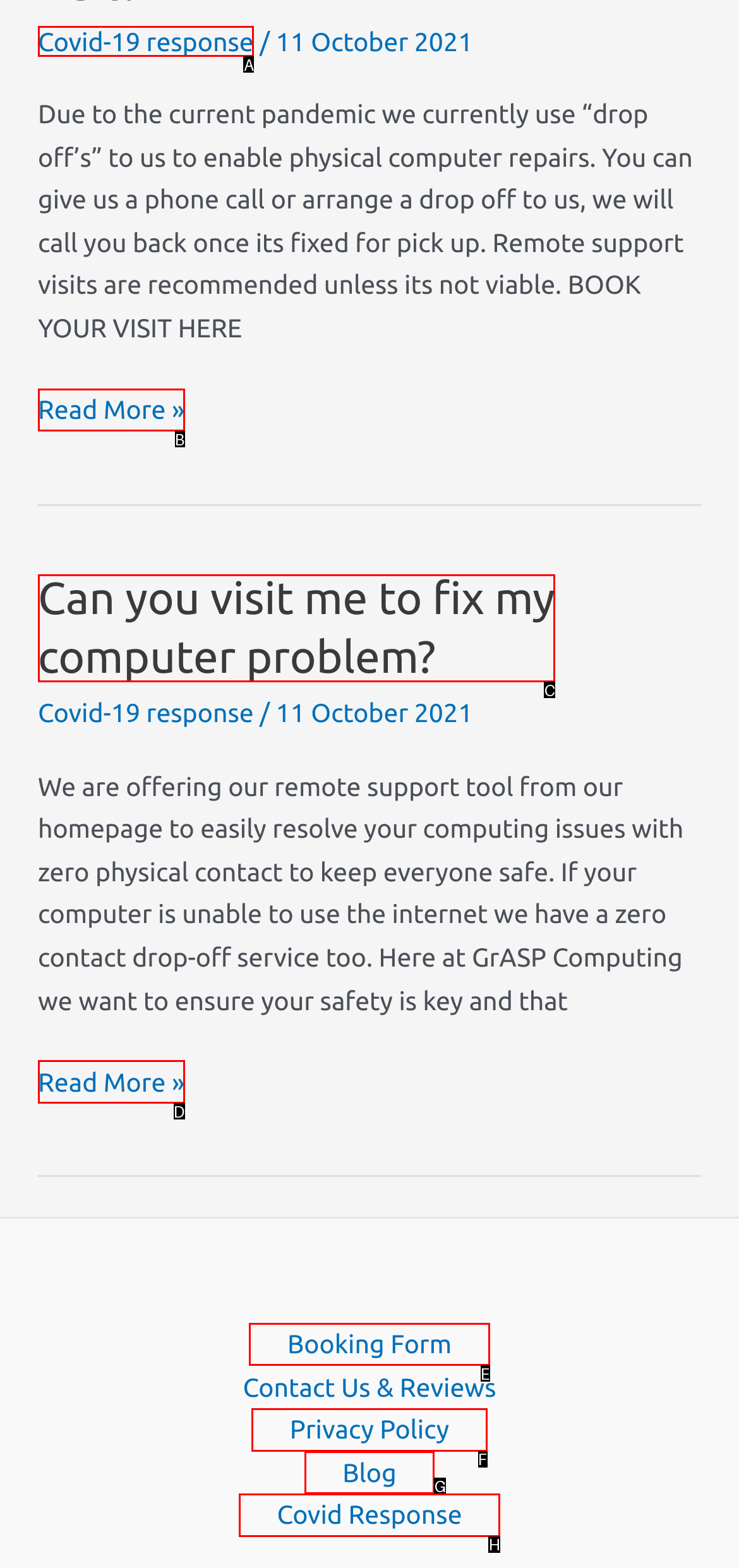Please identify the UI element that matches the description: Blog
Respond with the letter of the correct option.

G